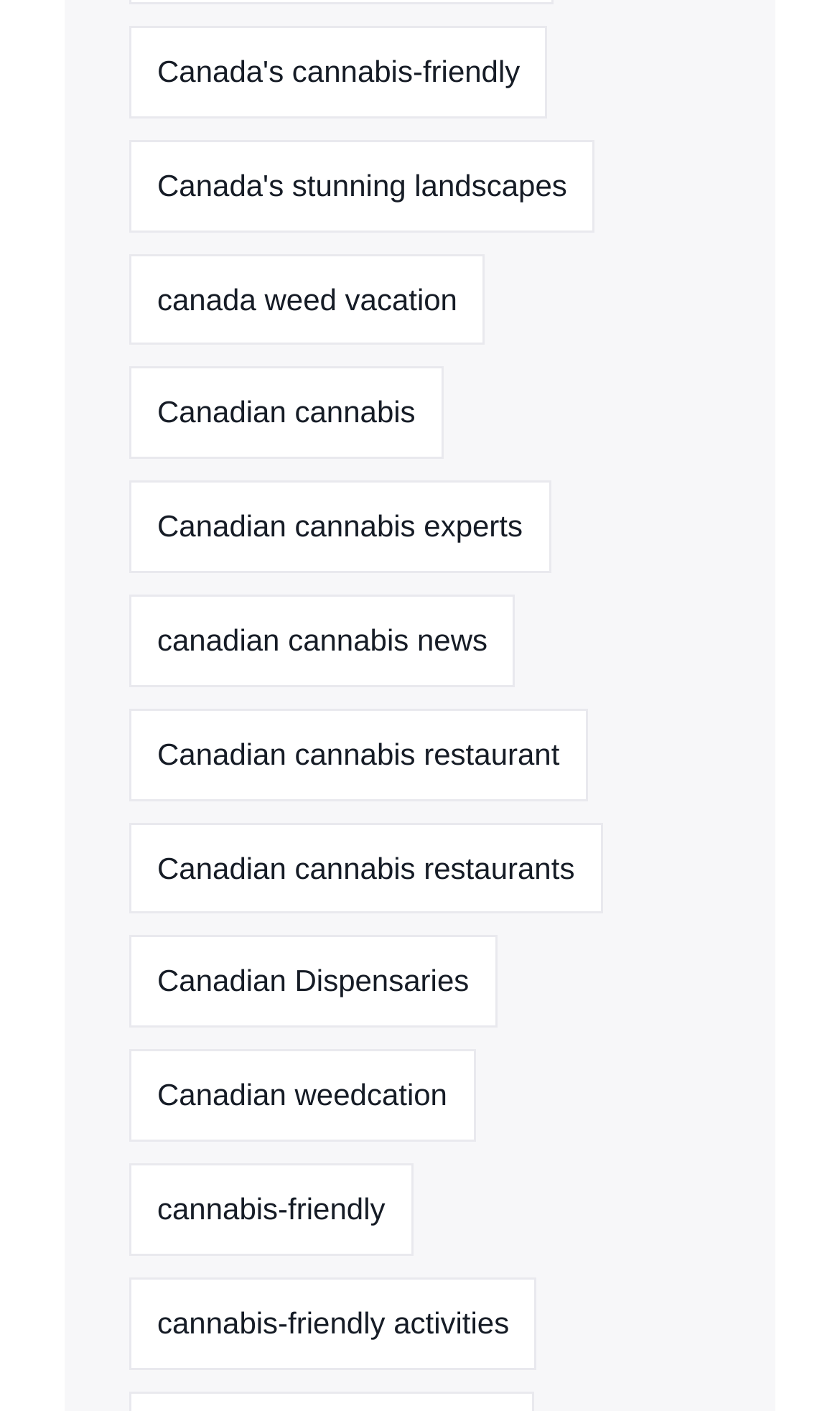What is the theme of the links on this webpage?
Based on the image, provide your answer in one word or phrase.

Cannabis